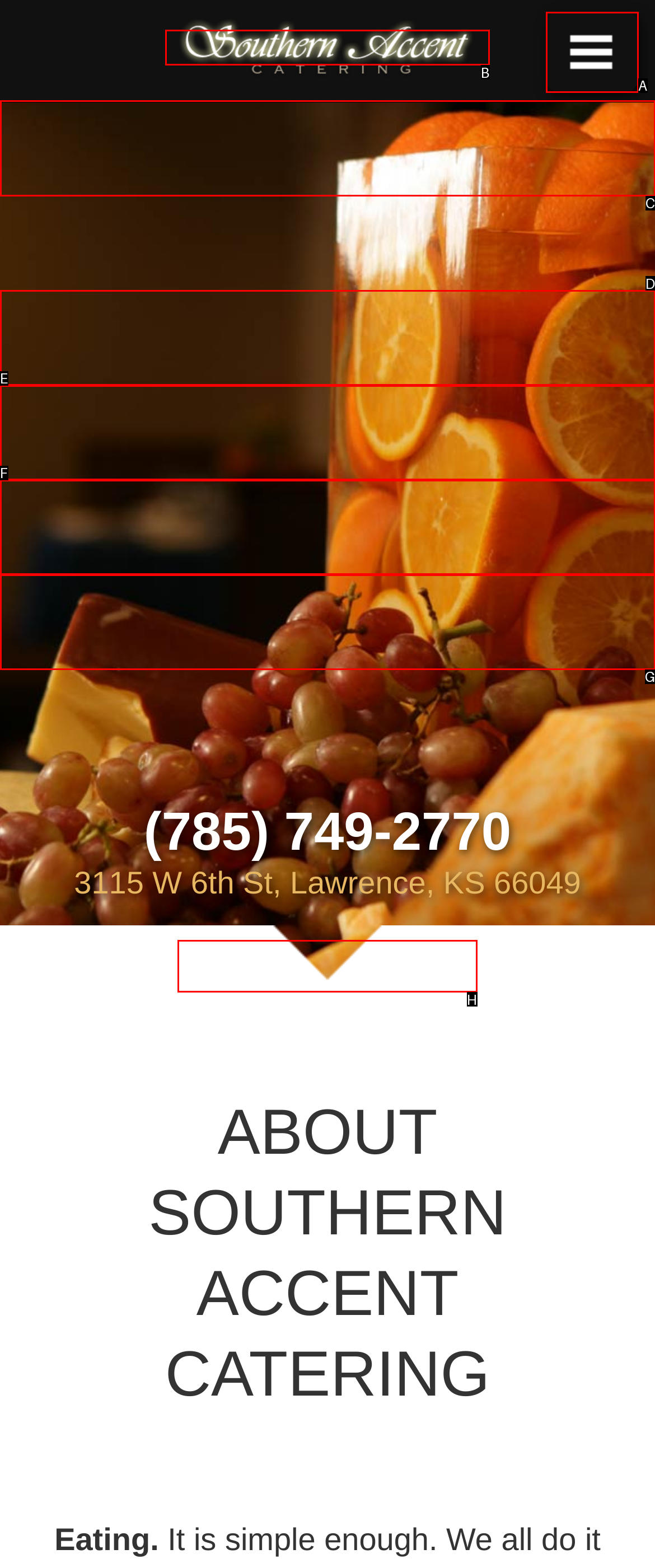Tell me the letter of the UI element I should click to accomplish the task: visit the home page based on the choices provided in the screenshot.

C